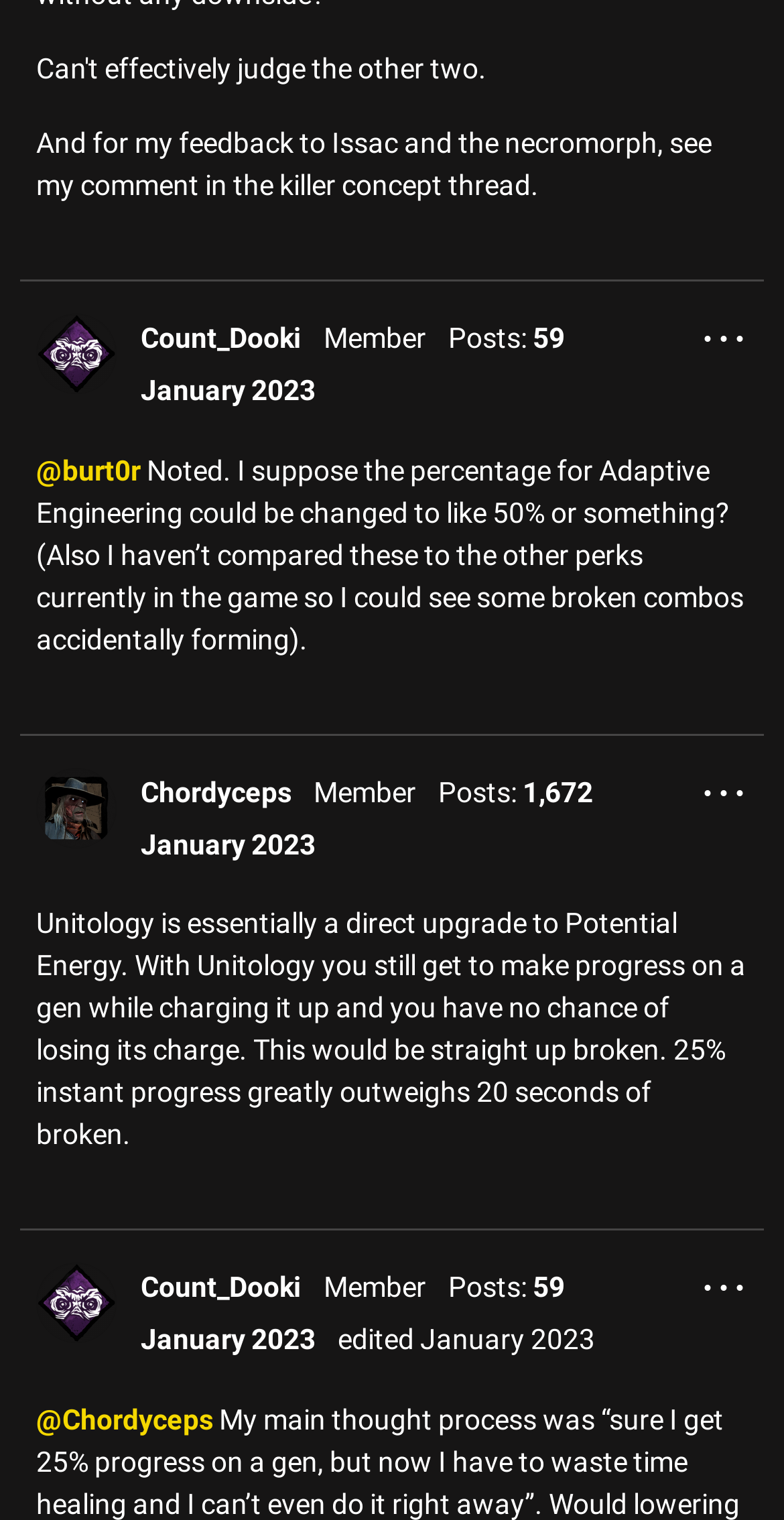How many comments are there on this page?
Identify the answer in the screenshot and reply with a single word or phrase.

4